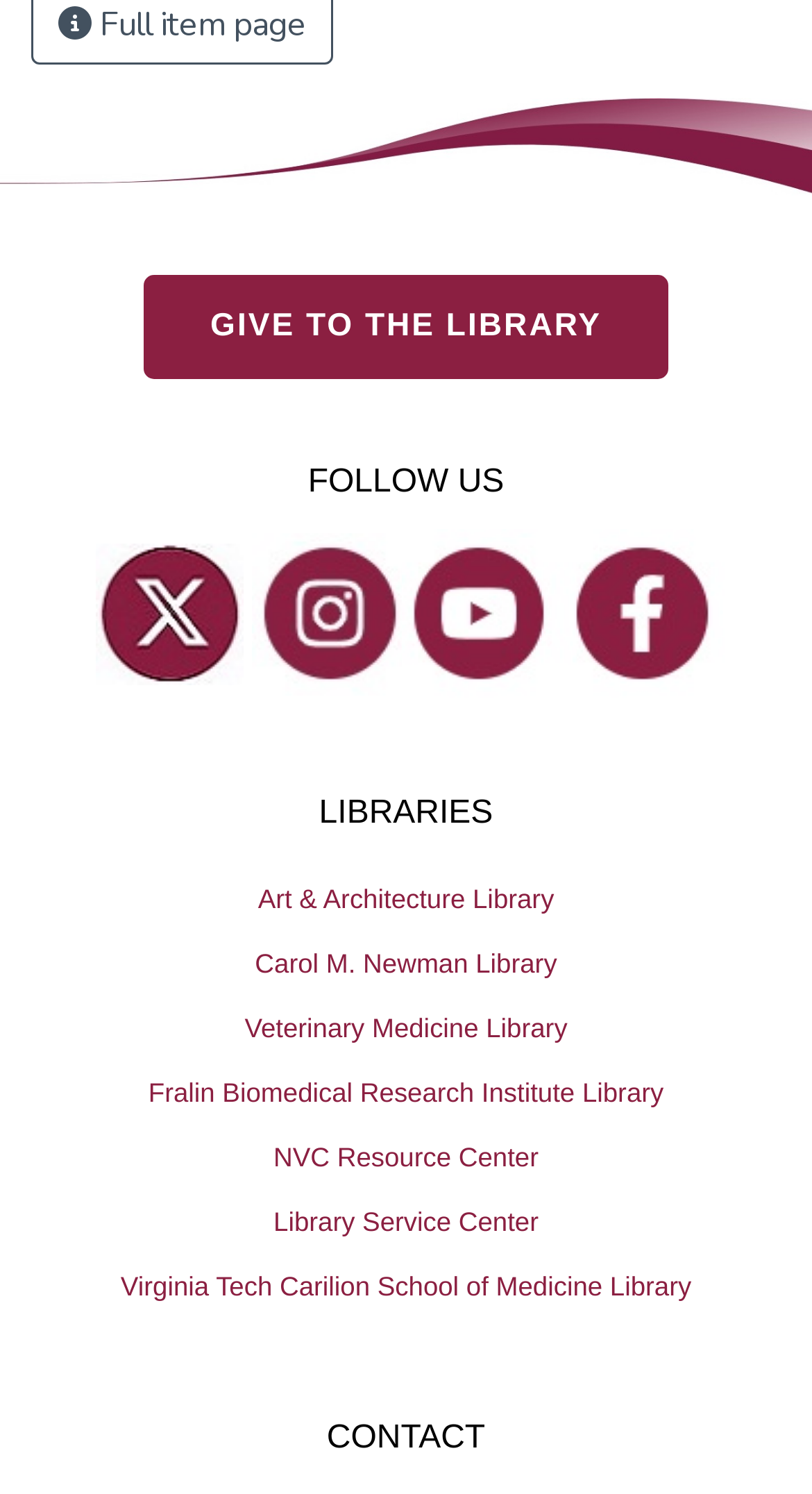Locate the bounding box coordinates of the element to click to perform the following action: 'Click on Art & Architecture Library'. The coordinates should be given as four float values between 0 and 1, in the form of [left, top, right, bottom].

[0.0, 0.58, 1.0, 0.623]